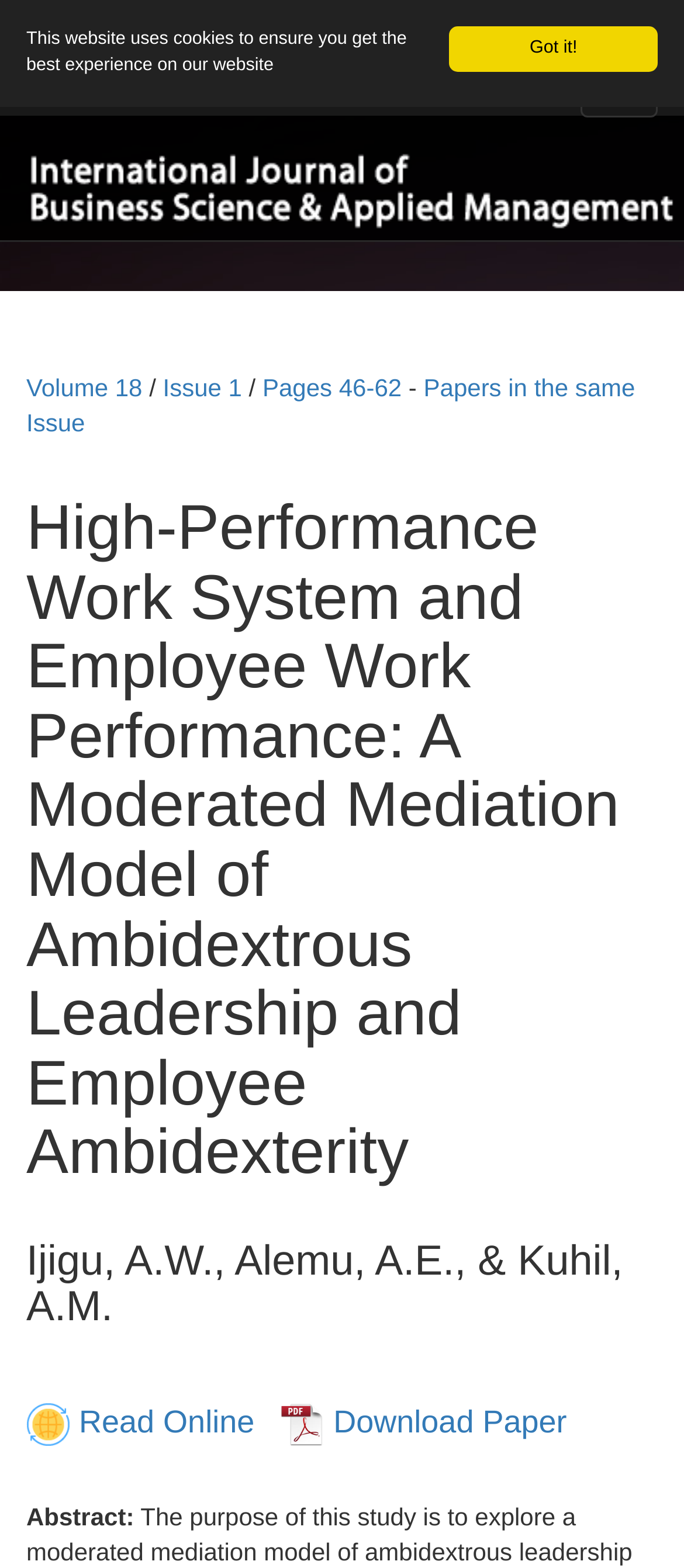What is the name of the journal?
Offer a detailed and full explanation in response to the question.

I found the answer by looking at the link with the text 'International Journal of Business Science and Applied Management' which is located at the top of the webpage, below the cookie notification.